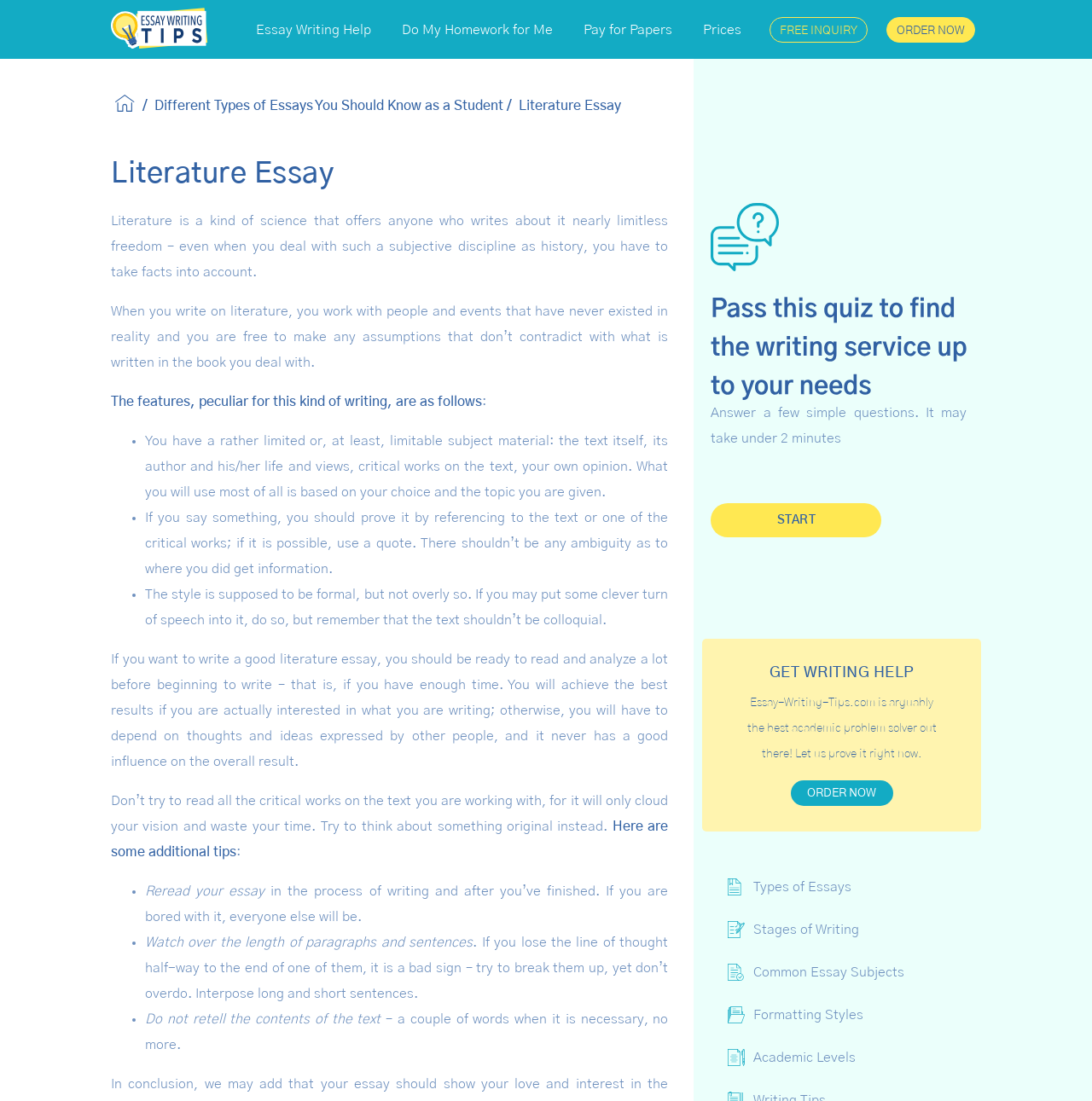Answer with a single word or phrase: 
What is the purpose of referencing to the text or critical works in a literature essay?

To prove a point